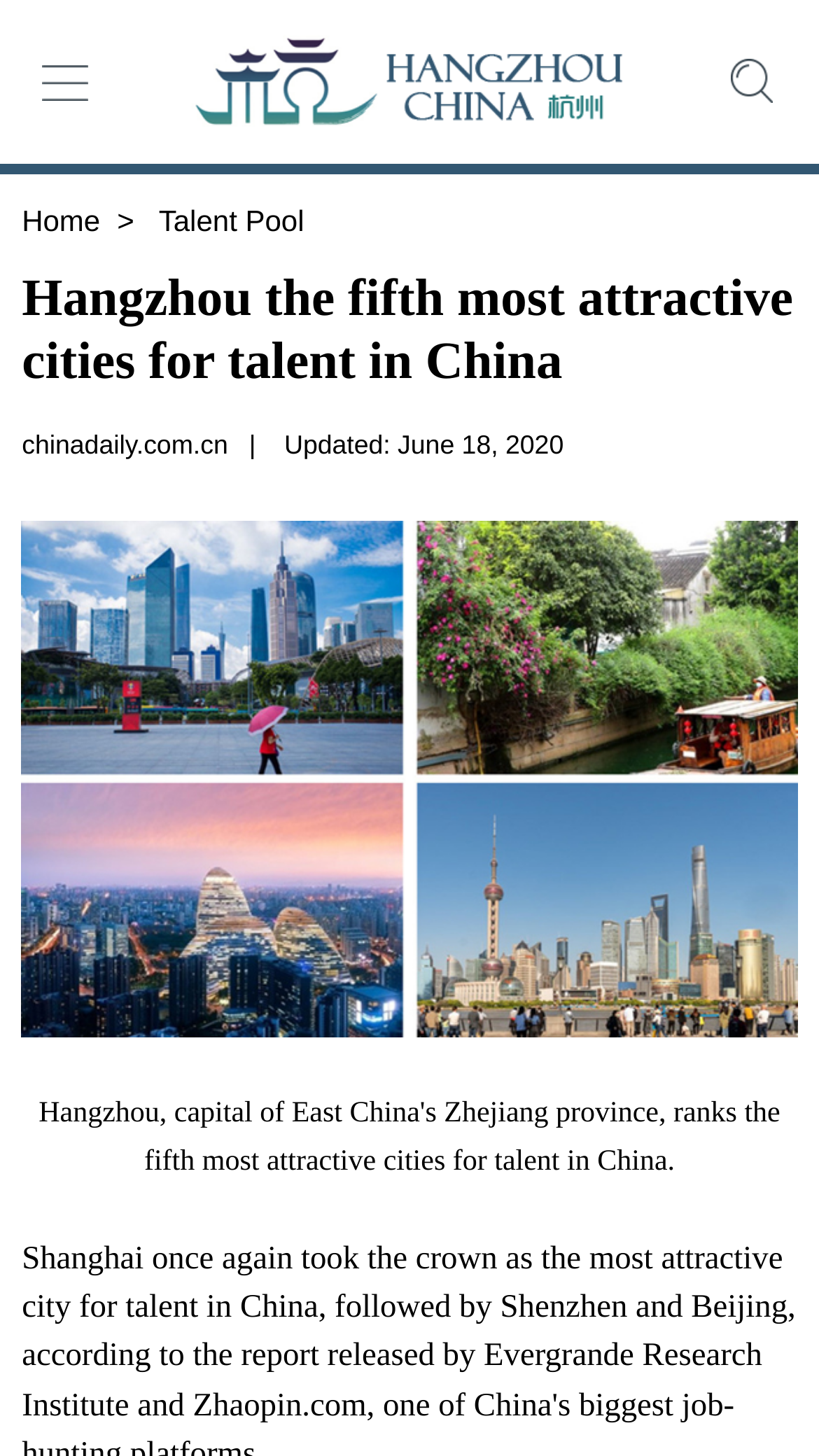What is the type of the image at the bottom?
Using the image as a reference, give a one-word or short phrase answer.

City